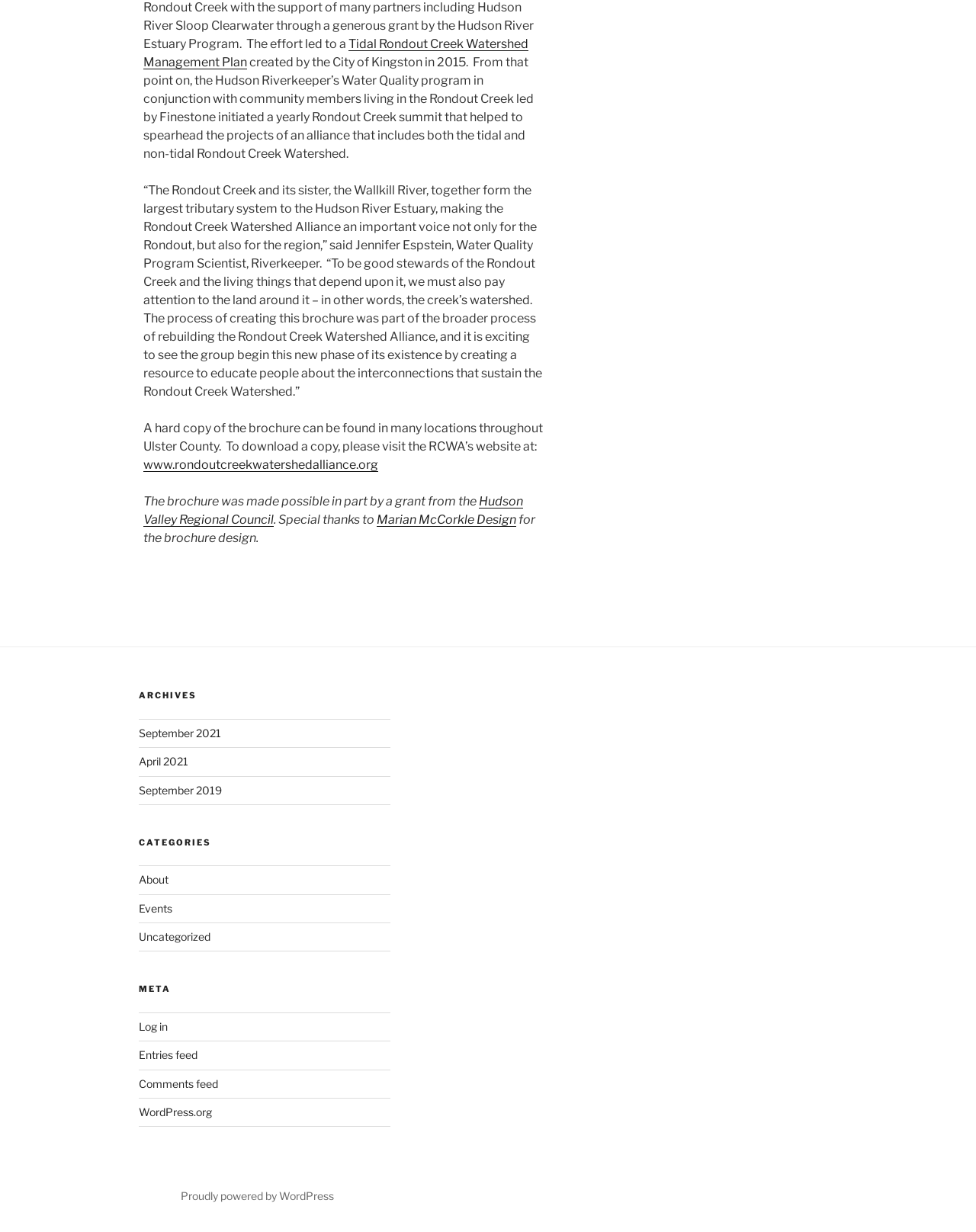Locate the bounding box coordinates of the clickable part needed for the task: "Click the Homeowners link".

None